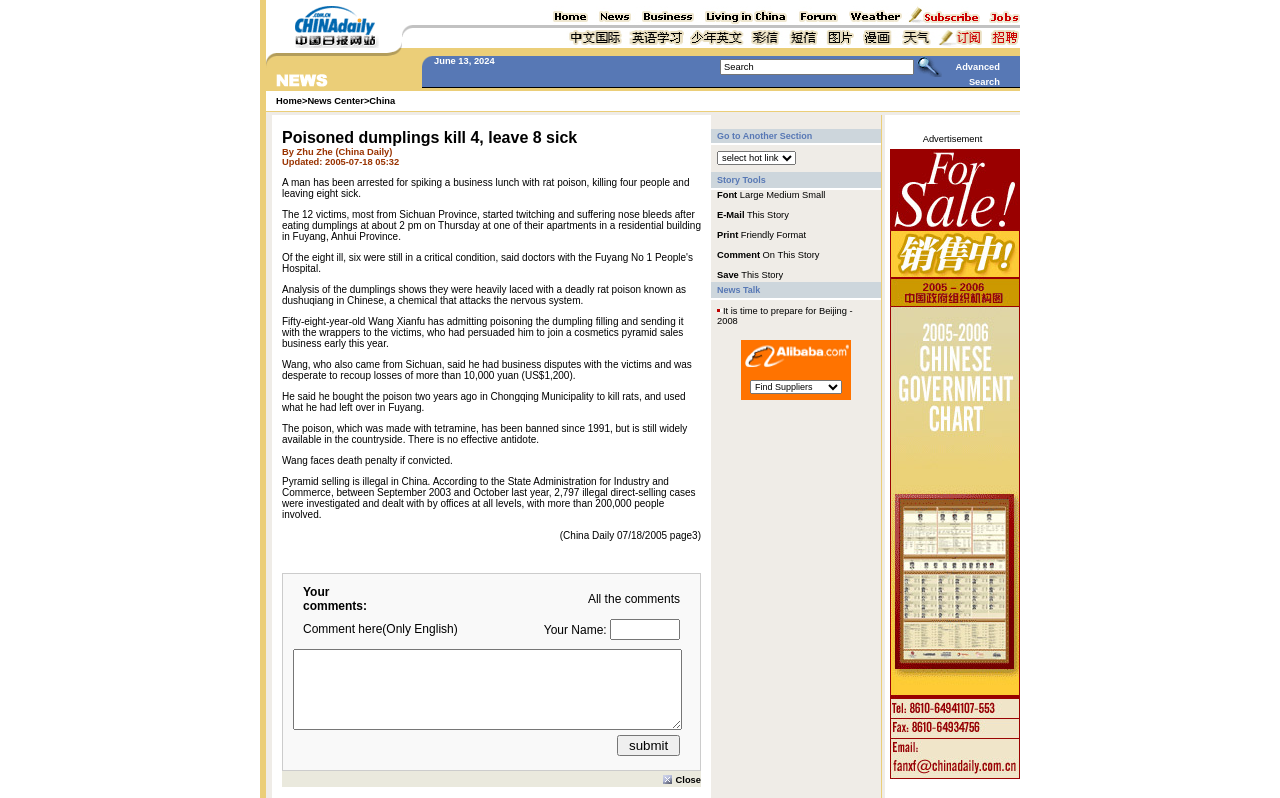Specify the bounding box coordinates of the region I need to click to perform the following instruction: "Click the 'Close' link". The coordinates must be four float numbers in the range of 0 to 1, i.e., [left, top, right, bottom].

[0.518, 0.967, 0.548, 0.985]